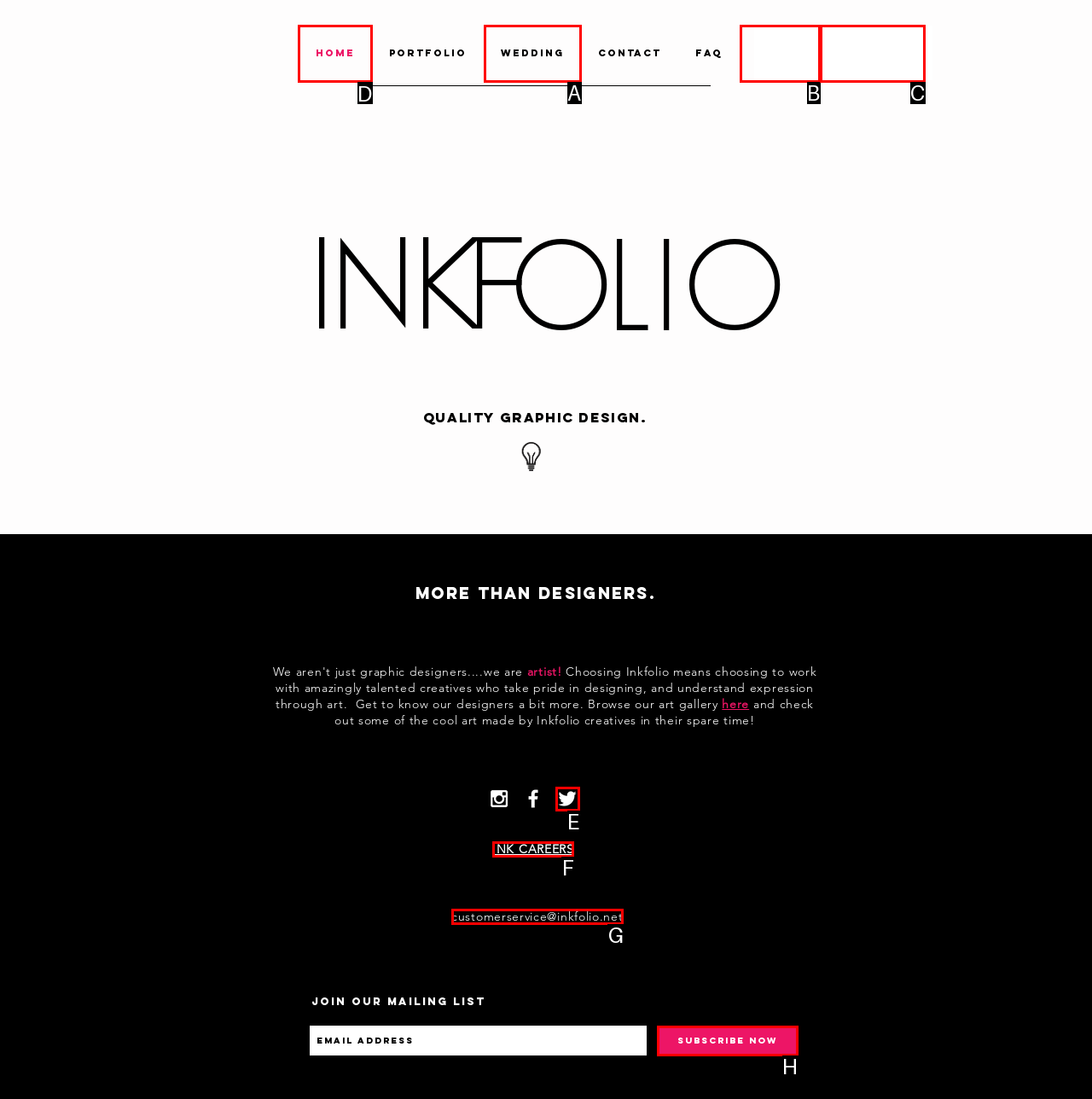Identify the letter of the option that should be selected to accomplish the following task: Click on the HOME link. Provide the letter directly.

D